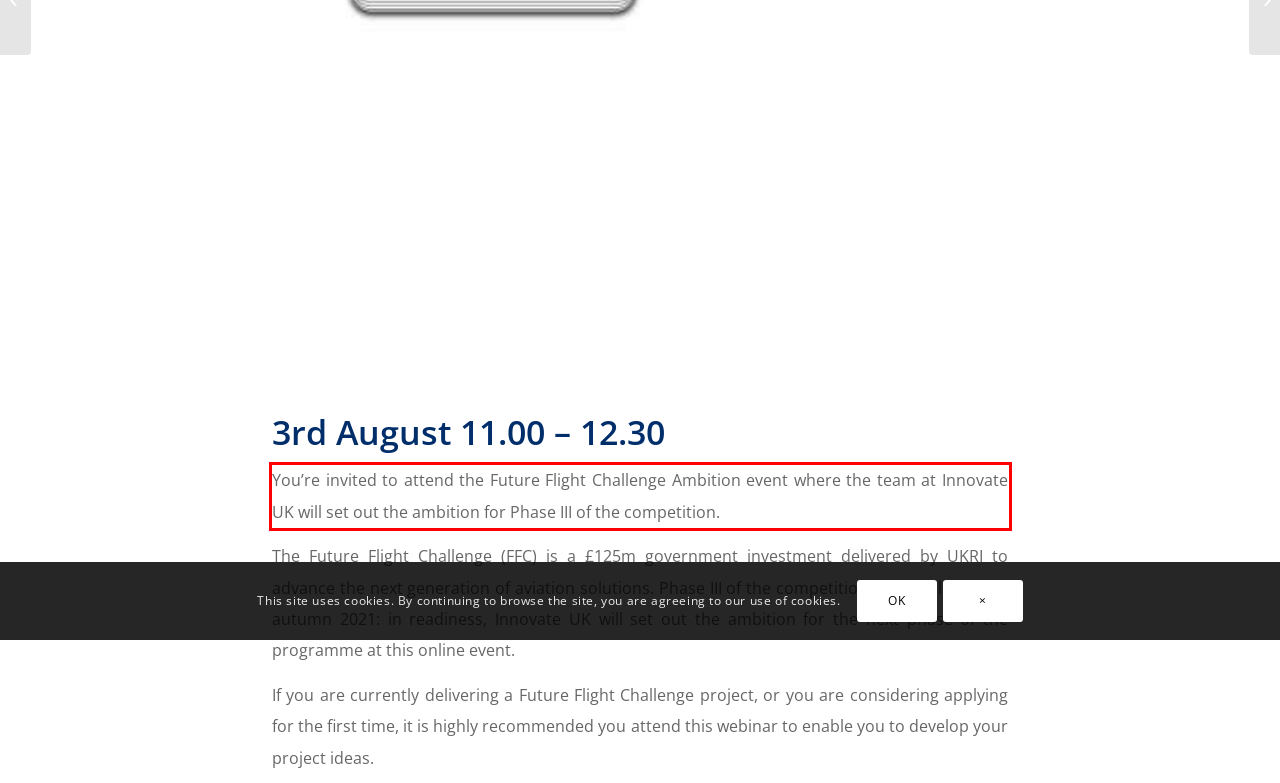Given a screenshot of a webpage, locate the red bounding box and extract the text it encloses.

You’re invited to attend the Future Flight Challenge Ambition event where the team at Innovate UK will set out the ambition for Phase III of the competition.